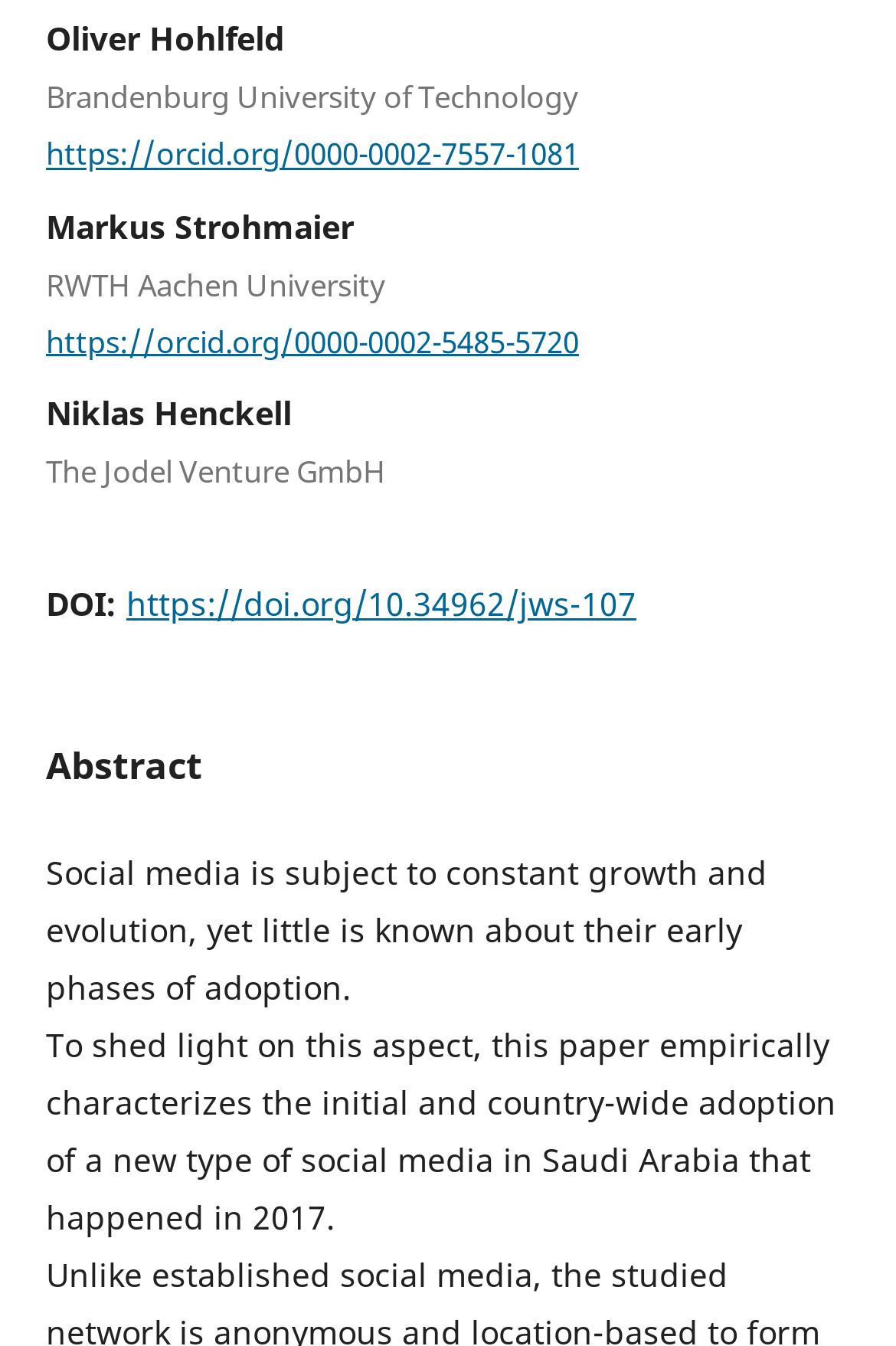From the element description: "https://orcid.org/0000-0002-5485-5720", extract the bounding box coordinates of the UI element. The coordinates should be expressed as four float numbers between 0 and 1, in the order [left, top, right, bottom].

[0.051, 0.238, 0.646, 0.269]